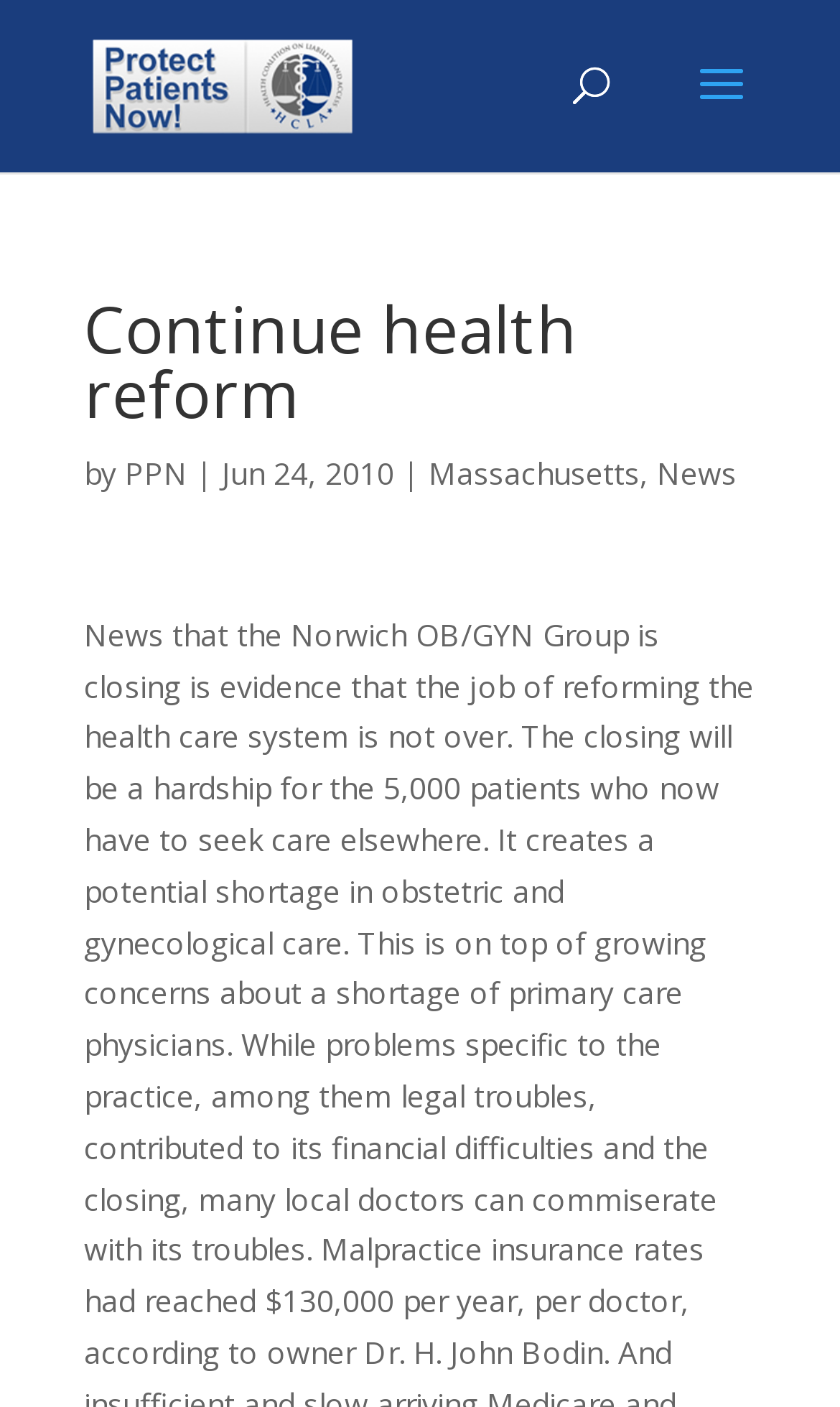Describe all the key features of the webpage in detail.

The webpage appears to be a news article or blog post discussing the need for continued healthcare reform. At the top of the page, there is a prominent link to "Protect Patients Now" accompanied by an image with the same name, taking up a significant portion of the top section. Below this, there is a search bar spanning almost the entire width of the page.

The main content of the page is headed by a title "Continue health reform" in a large font size. Below the title, there is a byline indicating the author, followed by a link to "PPN" and a date "Jun 24, 2010". The article's content is not explicitly stated, but it seems to be related to news from Massachusetts, as there is a link to this location on the page. Additionally, there is a link to "News" at the bottom right of the section.

Overall, the page has a simple layout with a clear hierarchy of elements, making it easy to navigate and focus on the main topic of healthcare reform.